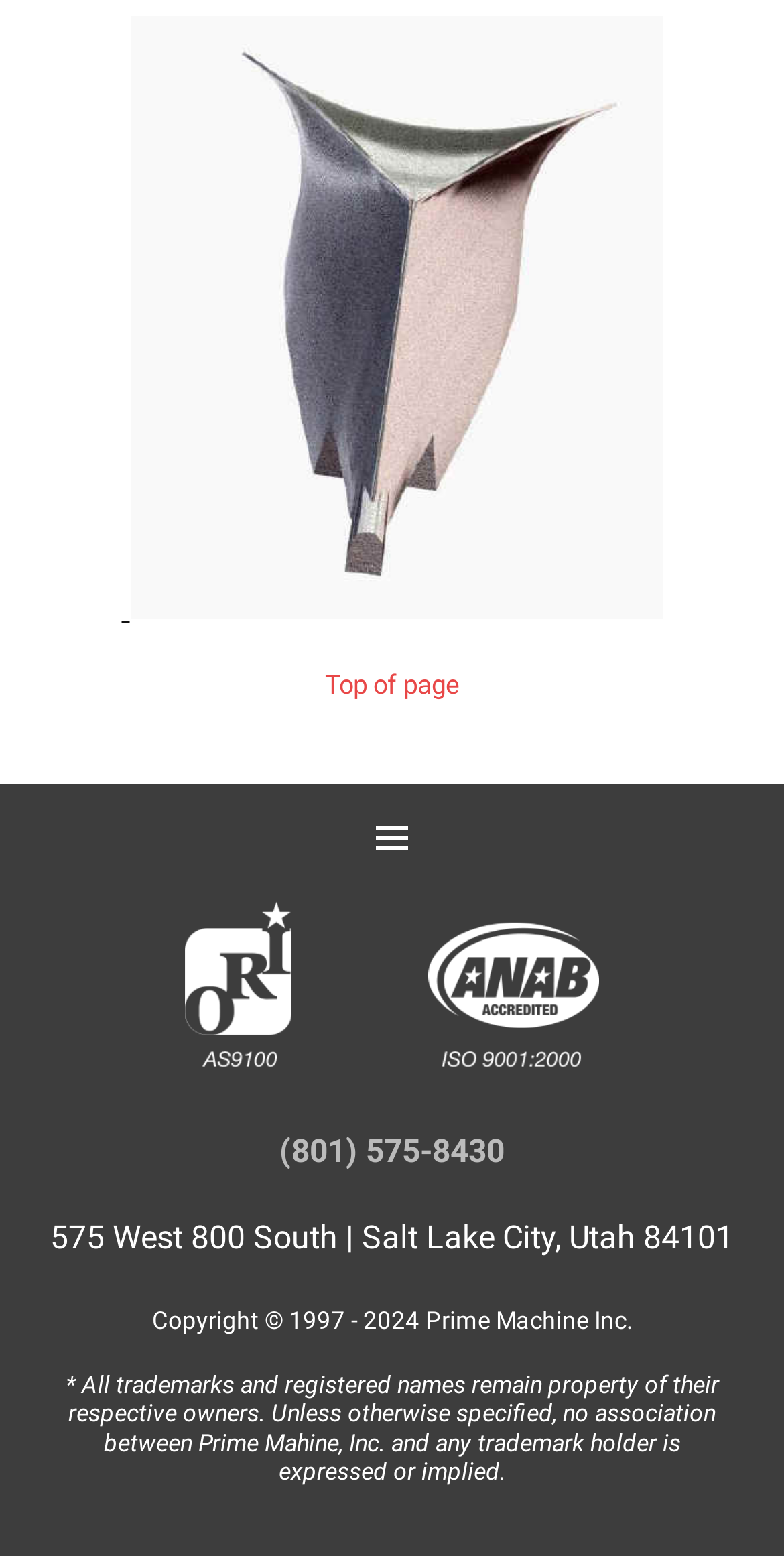Extract the bounding box coordinates of the UI element described: "admin". Provide the coordinates in the format [left, top, right, bottom] with values ranging from 0 to 1.

None